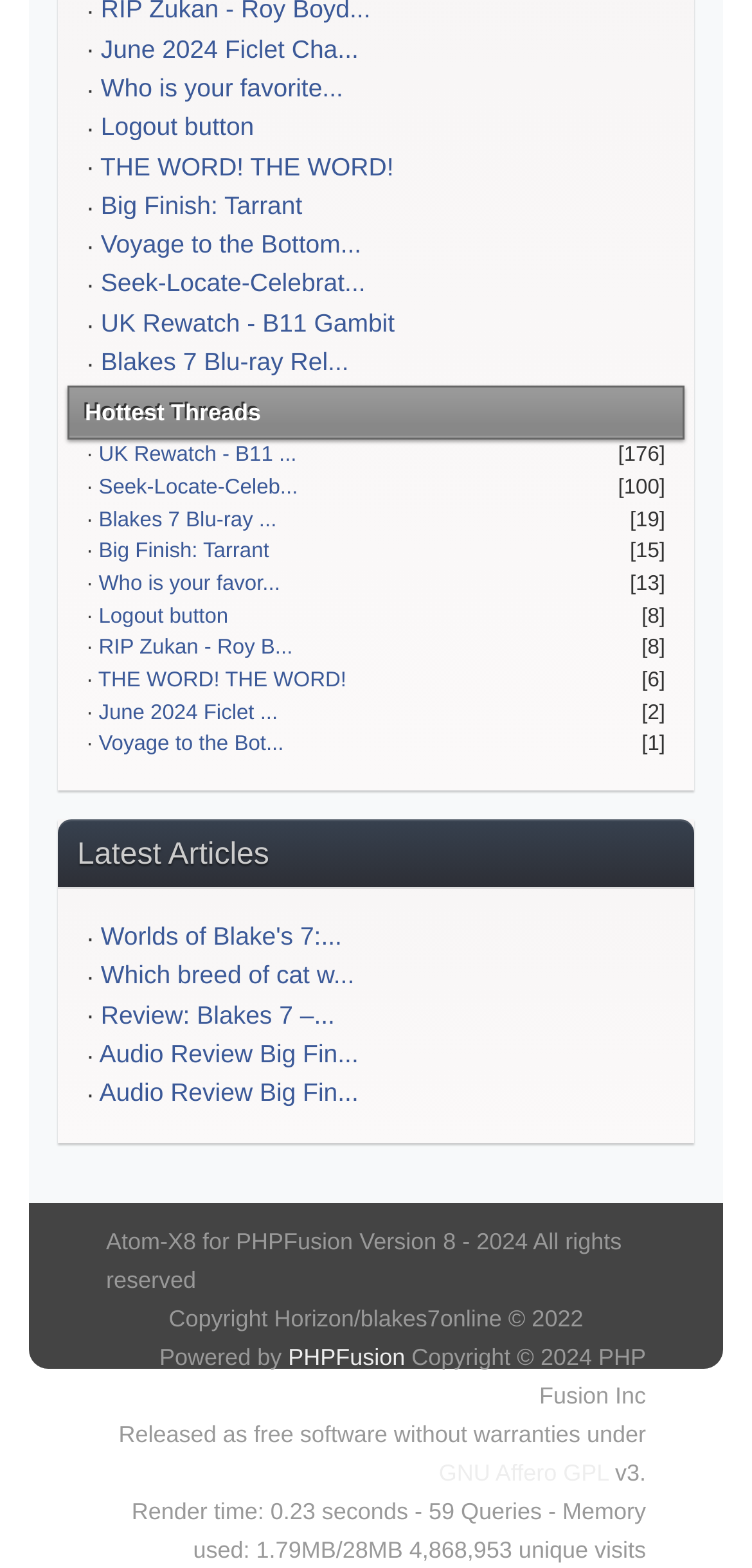What is the hottest thread?
Give a thorough and detailed response to the question.

Based on the webpage, I can see a section labeled 'Hottest Threads' with a table containing several threads. The thread with the highest number of views is 'UK Rewatch - B11' with 176 views.